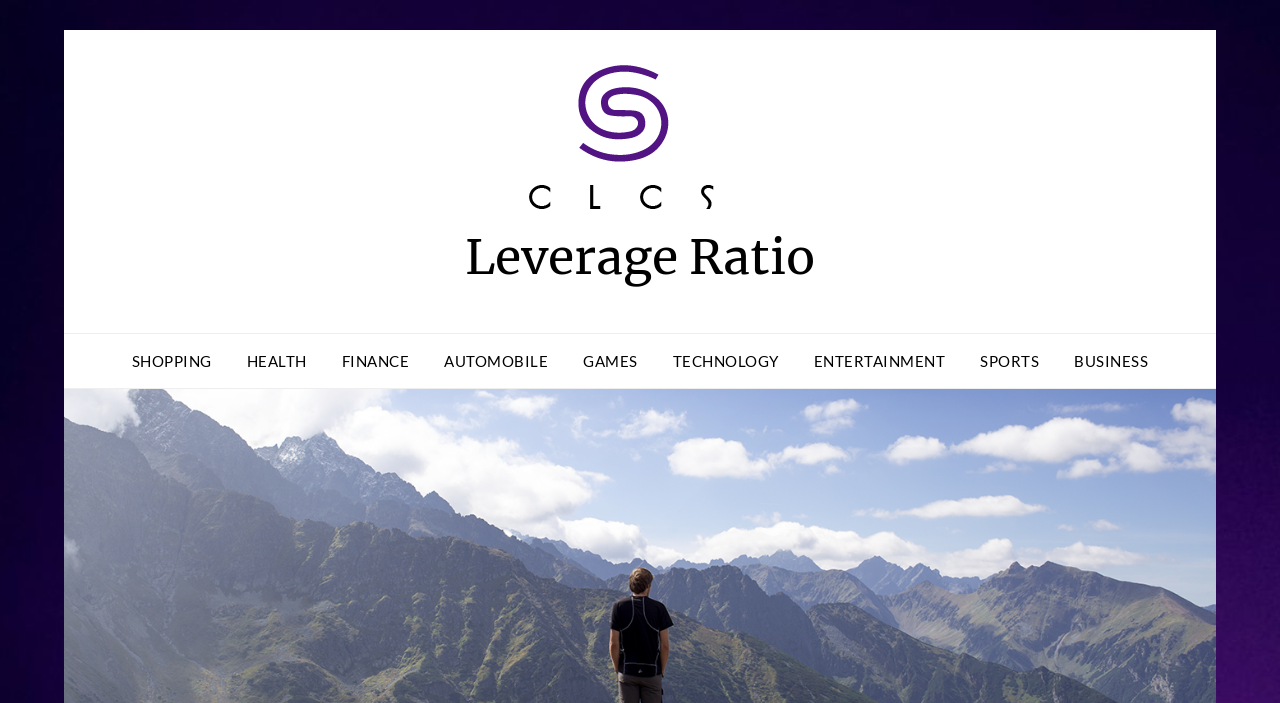Identify the bounding box for the given UI element using the description provided. Coordinates should be in the format (top-left x, top-left y, bottom-right x, bottom-right y) and must be between 0 and 1. Here is the description: Leverage Ratio

[0.363, 0.323, 0.637, 0.408]